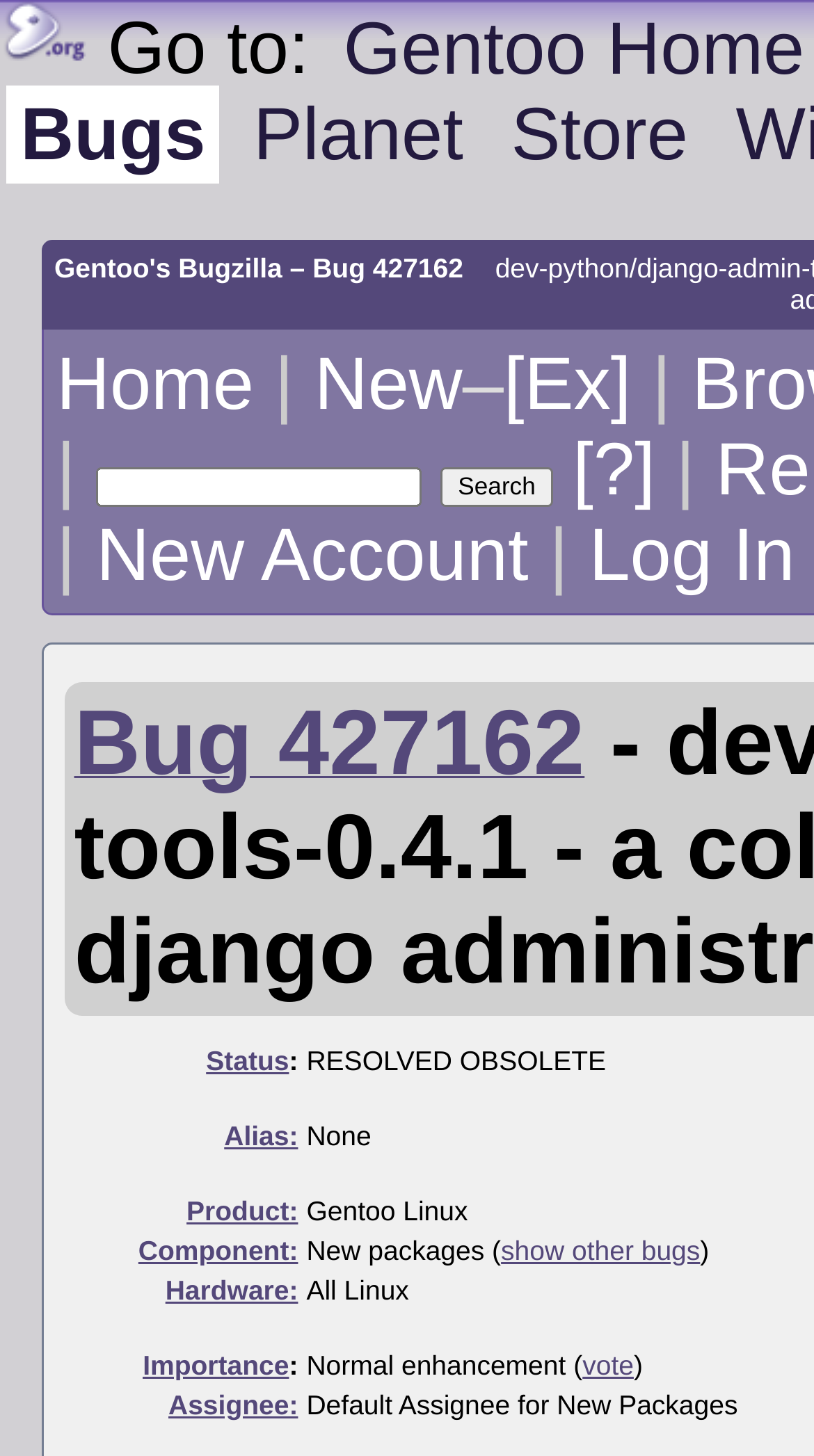Answer the question in a single word or phrase:
What is the current page about?

django admin tools